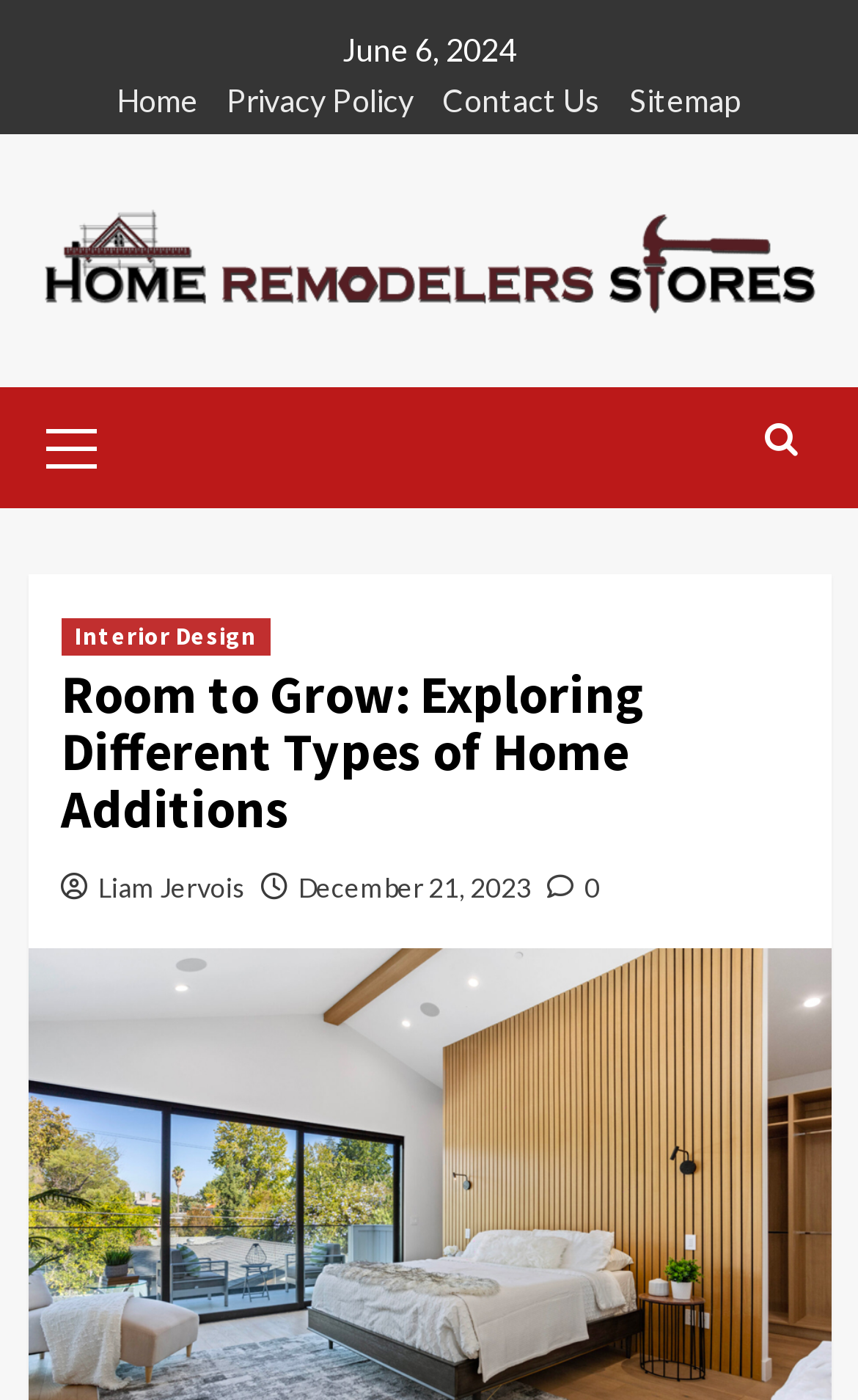Can you find the bounding box coordinates of the area I should click to execute the following instruction: "read about Covid Authenticity"?

None